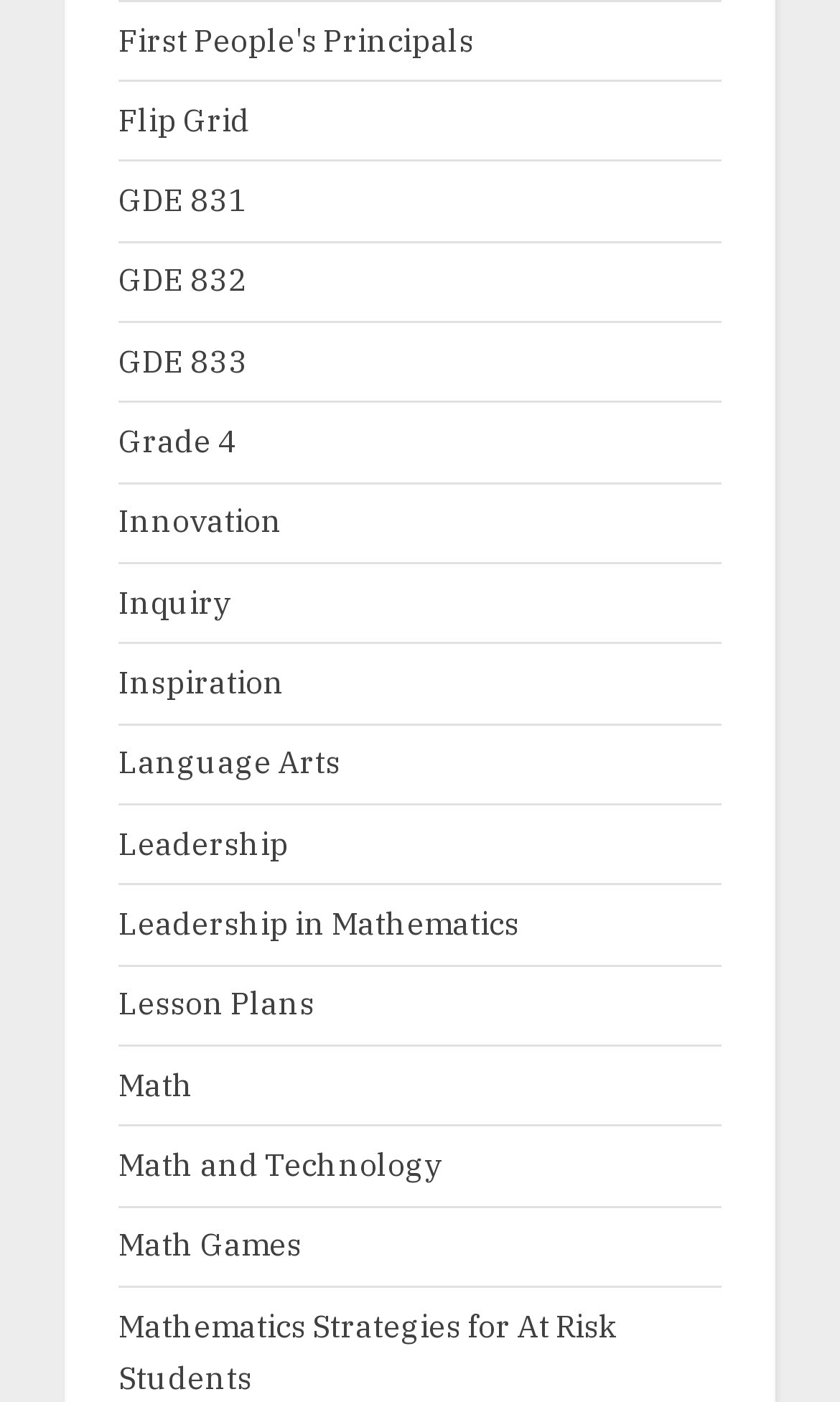Please find and report the bounding box coordinates of the element to click in order to perform the following action: "browse May 2022". The coordinates should be expressed as four float numbers between 0 and 1, in the format [left, top, right, bottom].

None